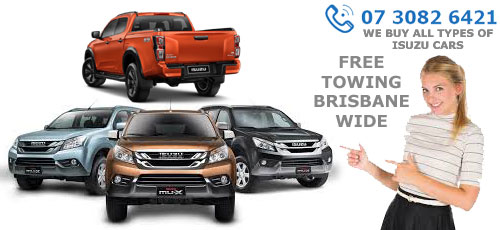Thoroughly describe everything you see in the image.

The image features a vibrant advertisement highlighting the services of Old Car Buyers in Brisbane. It showcases a lineup of Isuzu vehicles, prominently displaying models like the Isuzu MU-X and D-Max, emphasizing their commitment to purchasing all types of Isuzu cars. The visual includes an attractive woman confidently pointing to the contact number "07 3082 6421," while text indicates "FREE TOWING BRISBANE WIDE" and reassures potential customers that they buy all types of Isuzu vehicles. This engaging advertisement encapsulates their efficient service and dedication to hassle-free car removal, appealing to Isuzu owners in Brisbane looking to sell their cars quickly and conveniently.